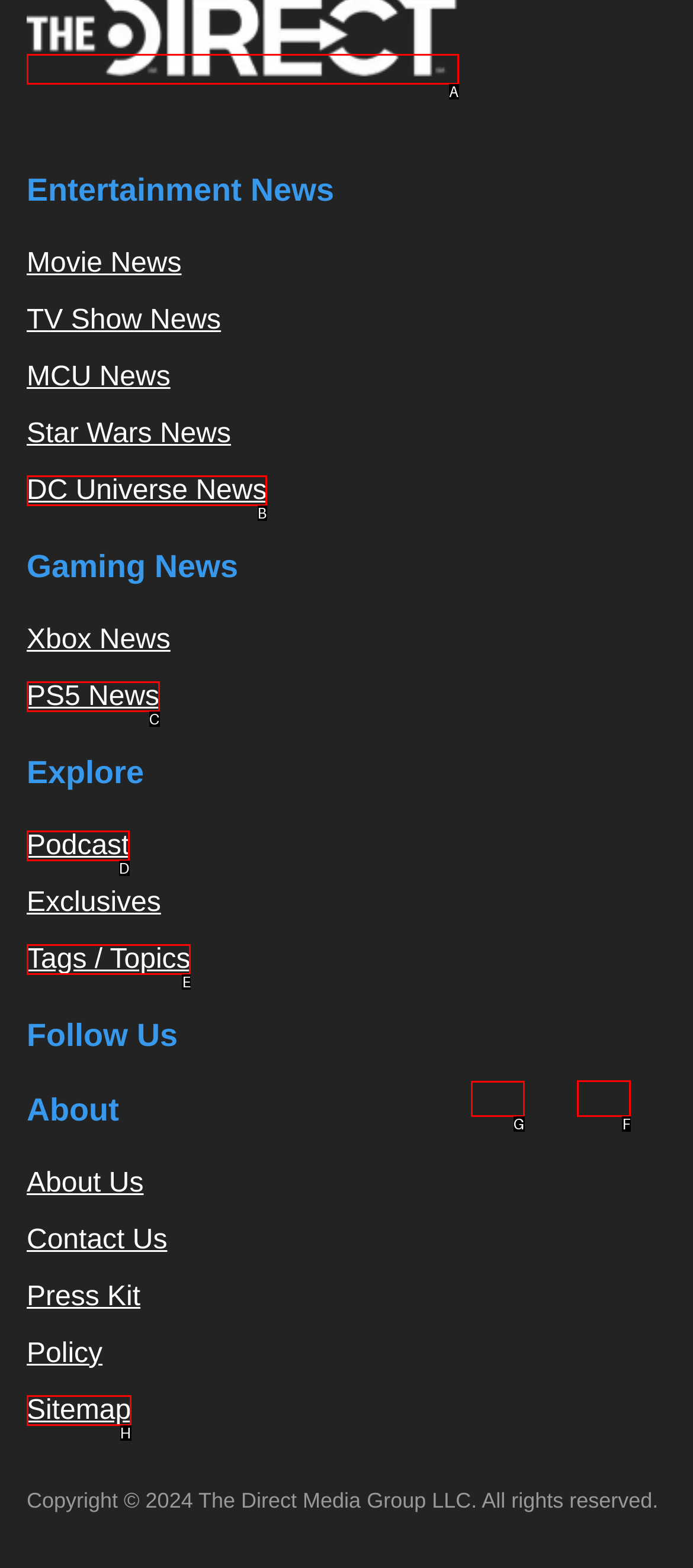Tell me the letter of the UI element to click in order to accomplish the following task: Follow on Twitter
Answer with the letter of the chosen option from the given choices directly.

F